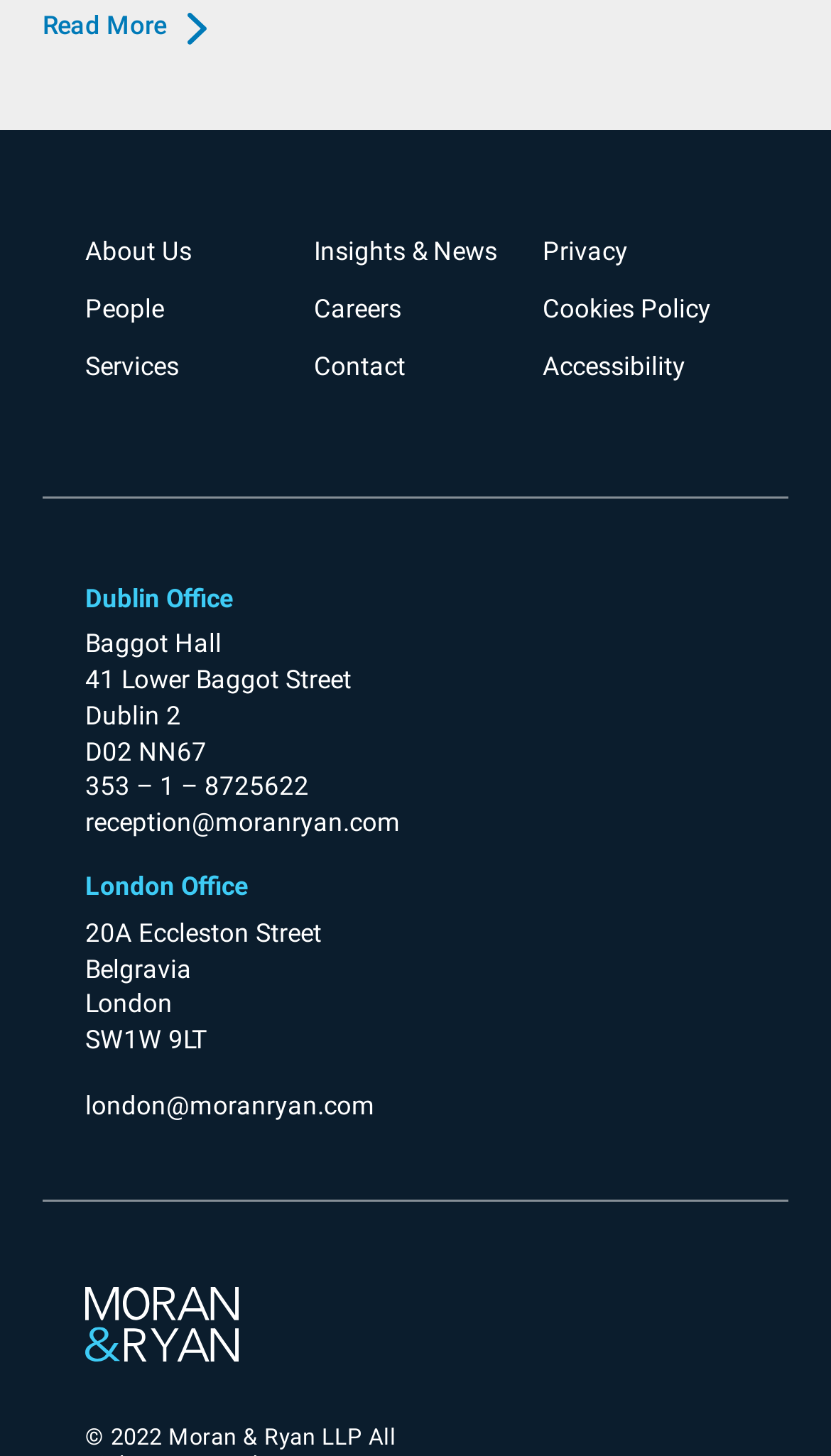Please provide a brief answer to the question using only one word or phrase: 
How many offices does the law firm have?

Two